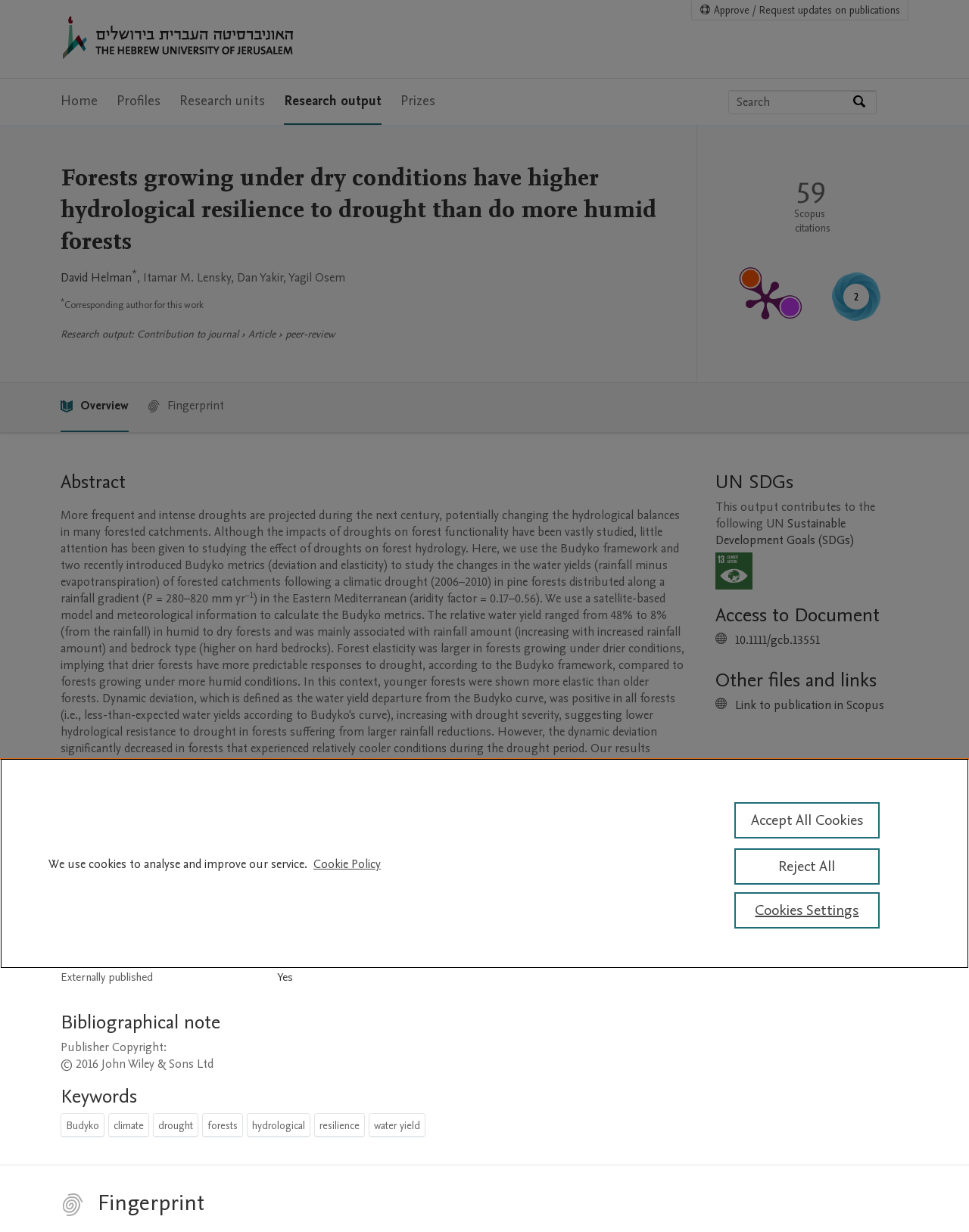What is the research output type?
Use the image to give a comprehensive and detailed response to the question.

The research output type can be found in the section 'Research output' on the webpage. The text 'Article' is written next to the colon, indicating the type of research output.